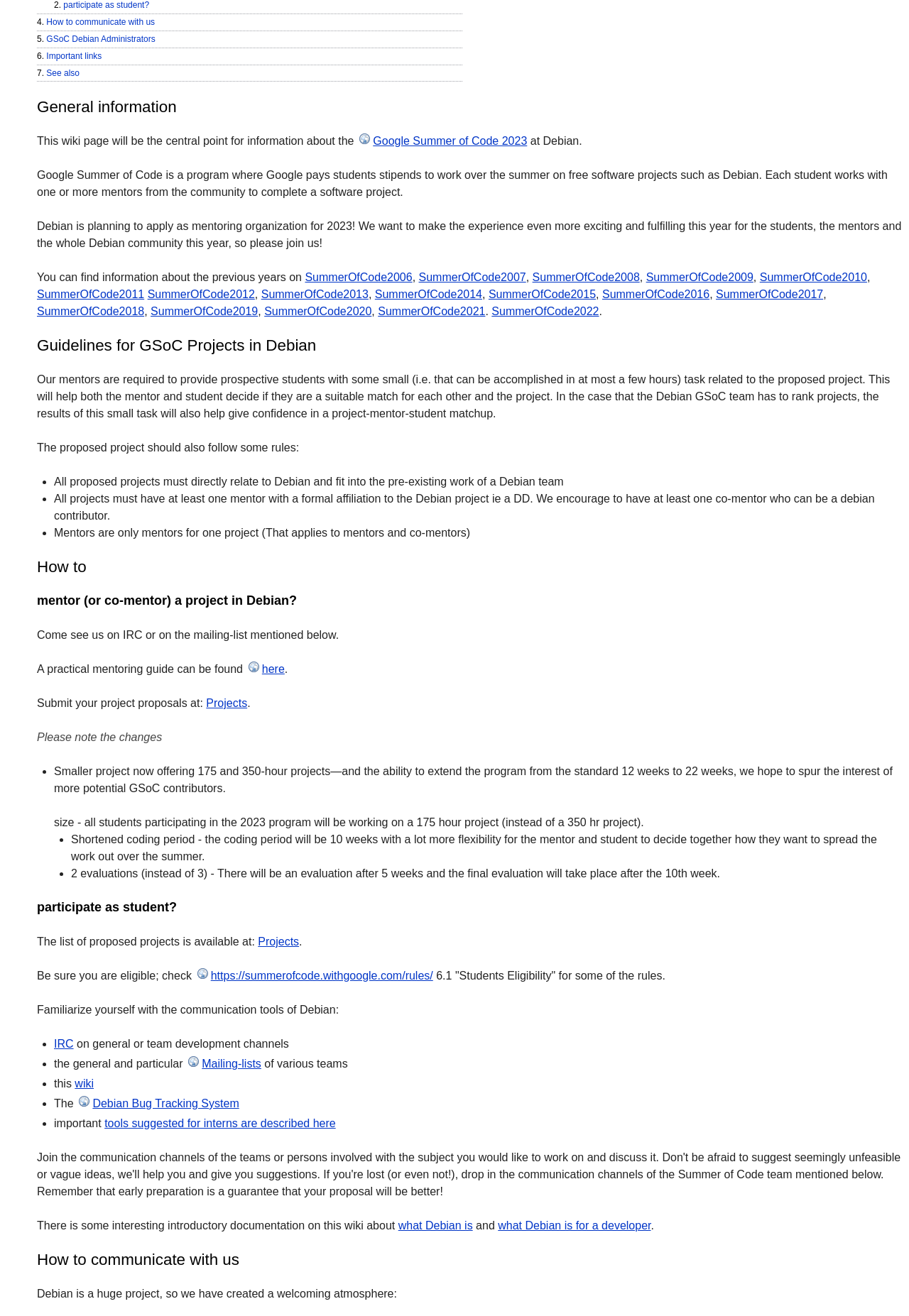Please predict the bounding box coordinates (top-left x, top-left y, bottom-right x, bottom-right y) for the UI element in the screenshot that fits the description: here

[0.271, 0.503, 0.313, 0.513]